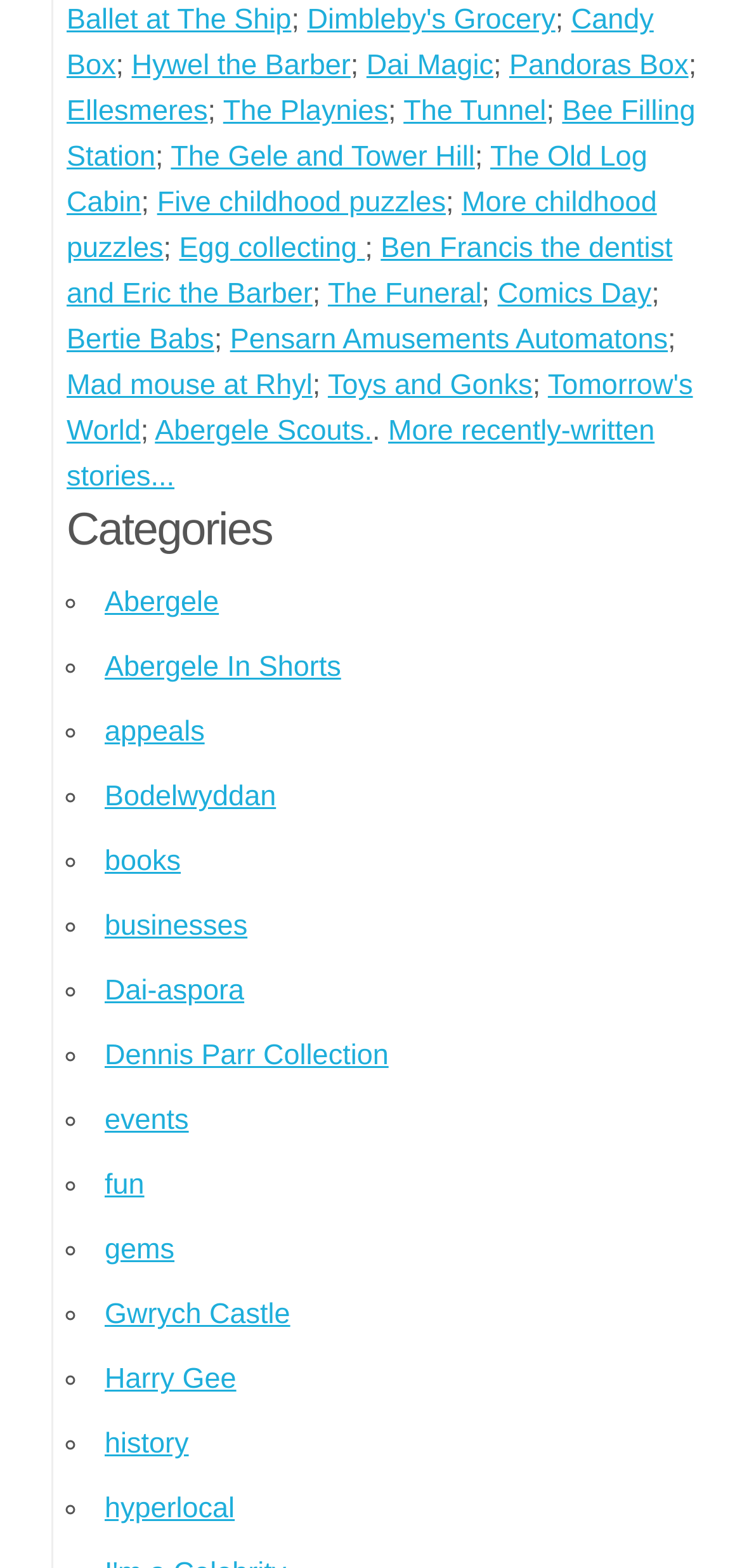What is the category that 'Abergele In Shorts' belongs to?
Please provide a single word or phrase as the answer based on the screenshot.

Abergele